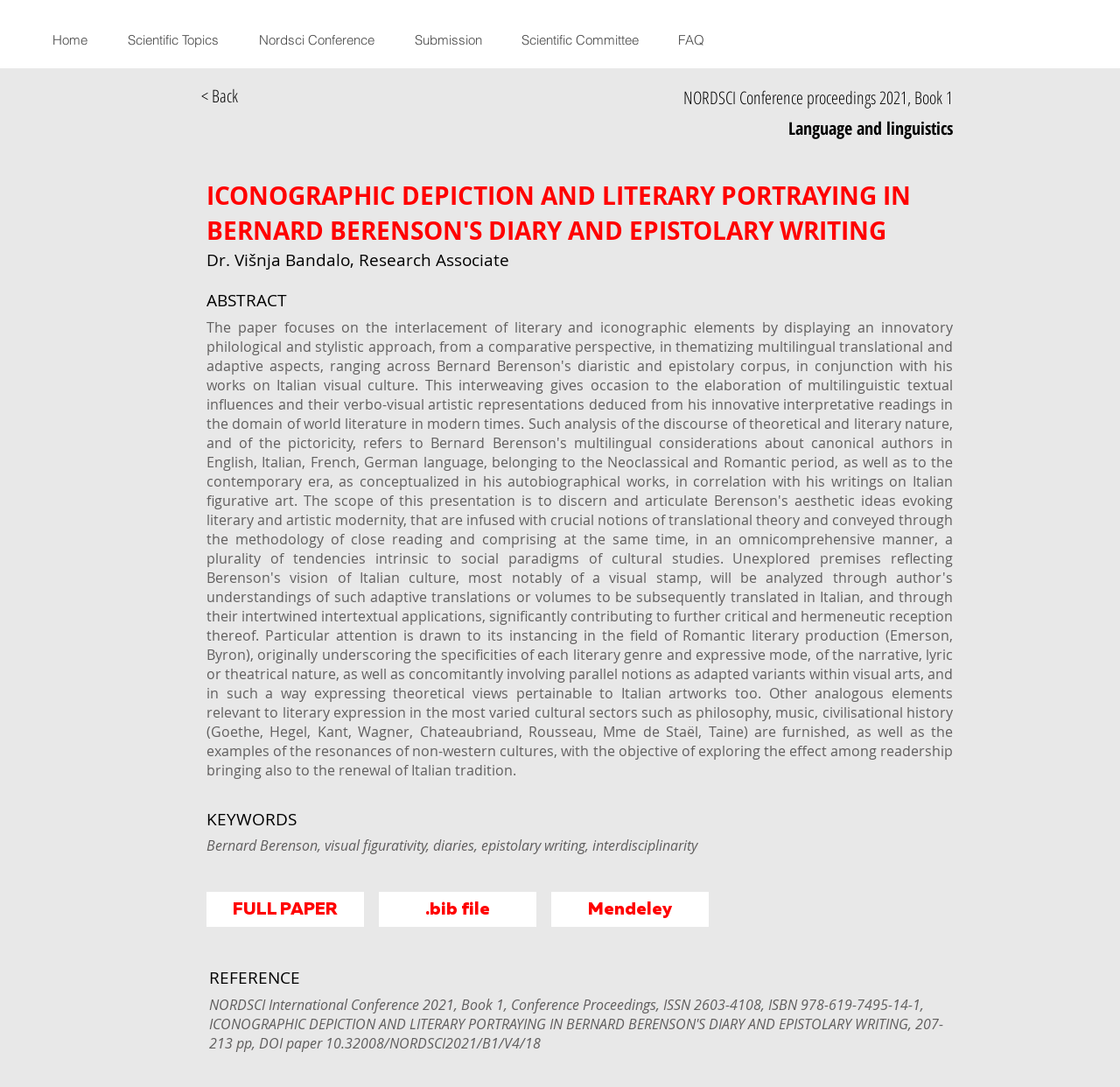What is the name of the conference?
Answer with a single word or short phrase according to what you see in the image.

NORDSCI Conference